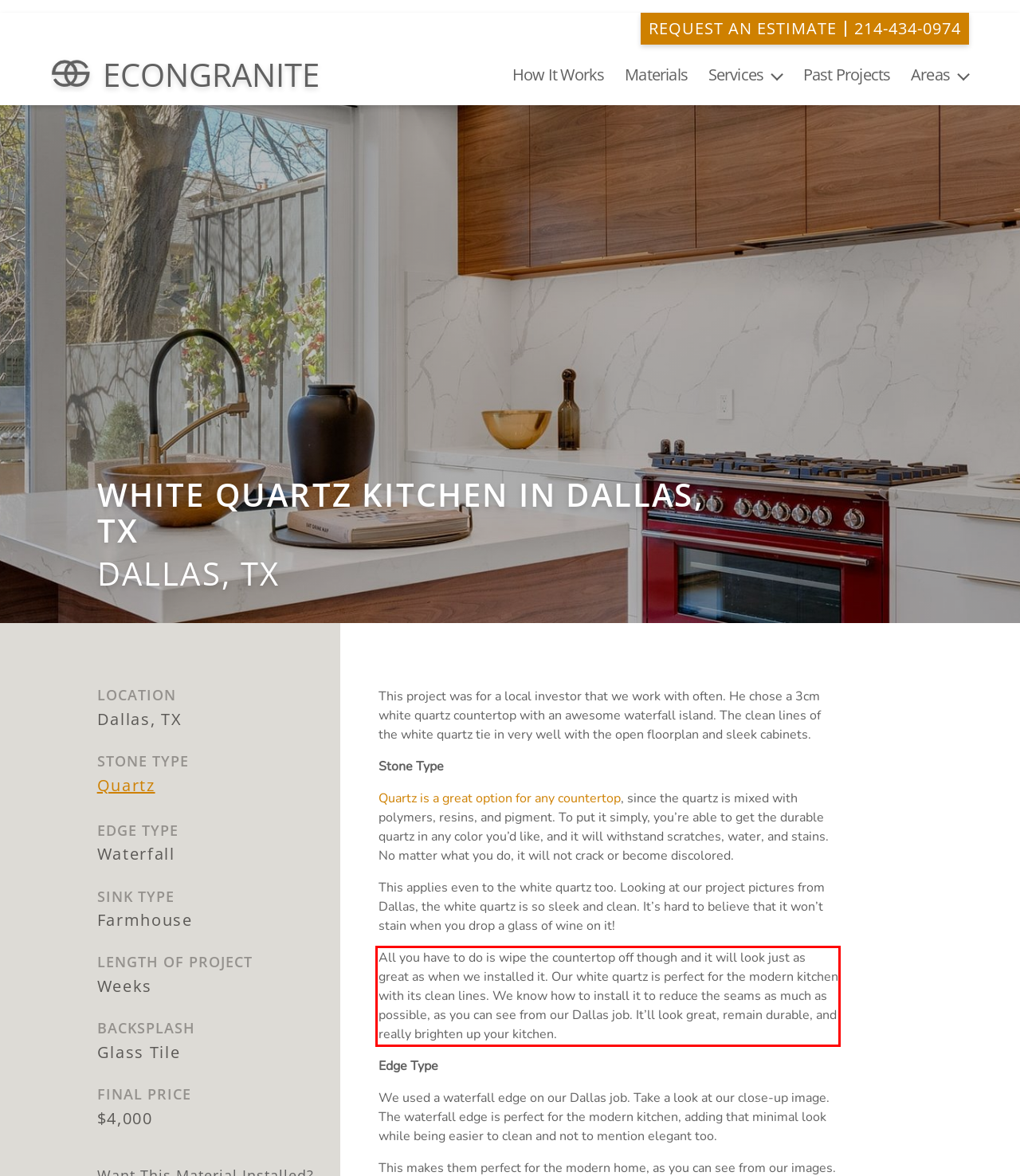Analyze the webpage screenshot and use OCR to recognize the text content in the red bounding box.

All you have to do is wipe the countertop off though and it will look just as great as when we installed it. Our white quartz is perfect for the modern kitchen with its clean lines. We know how to install it to reduce the seams as much as possible, as you can see from our Dallas job. It’ll look great, remain durable, and really brighten up your kitchen.